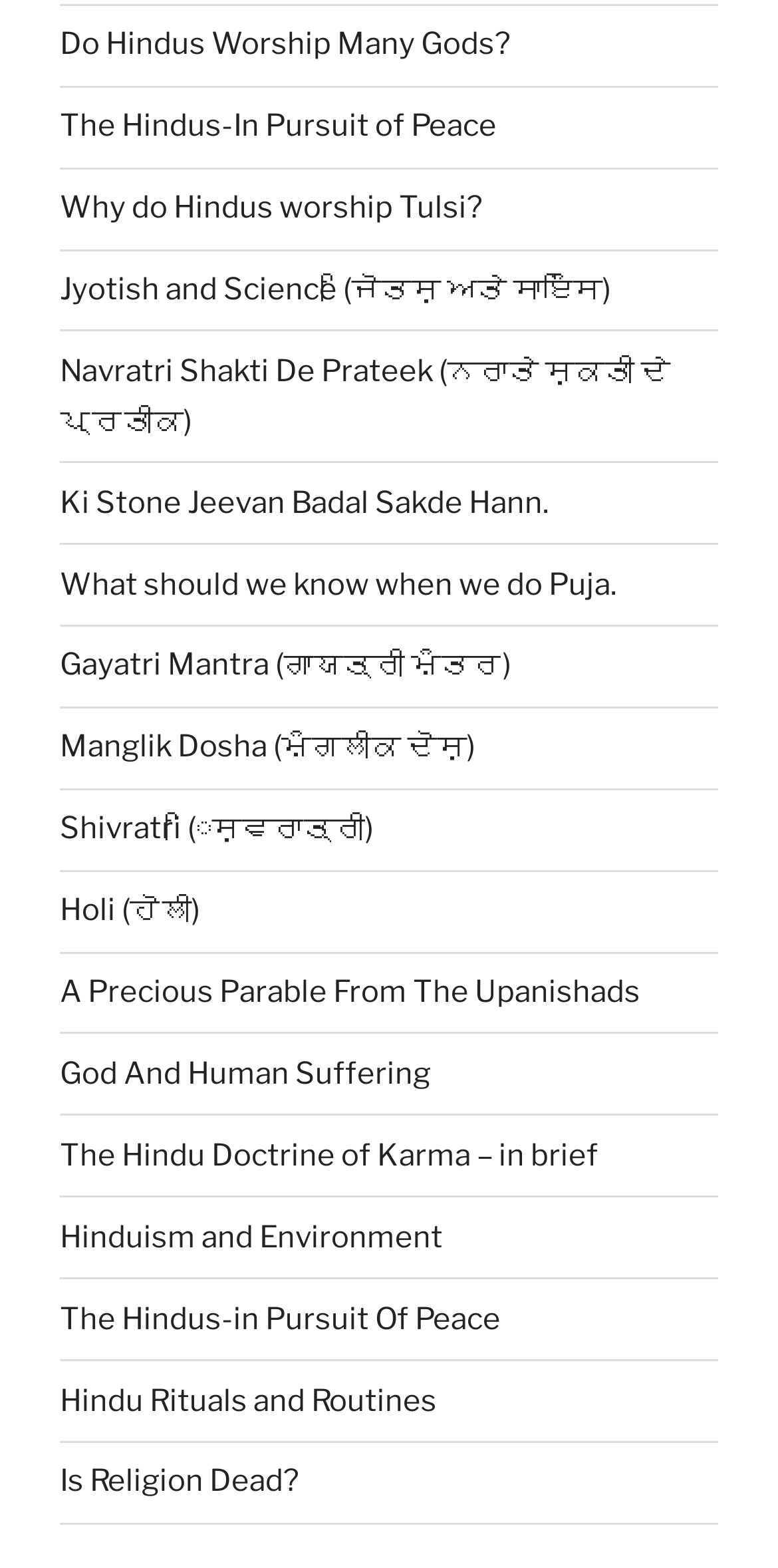What is the common theme among the links?
Answer with a single word or short phrase according to what you see in the image.

Hinduism